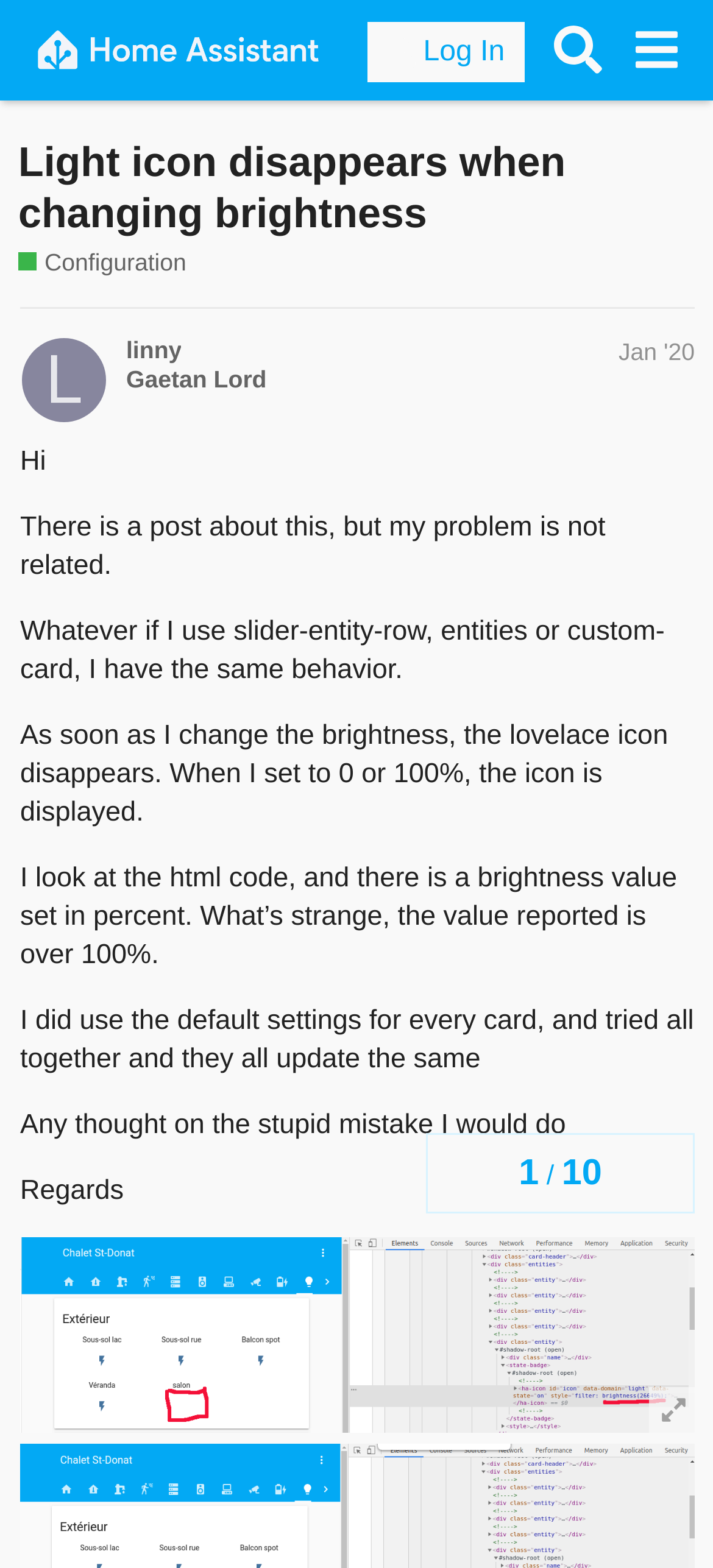Identify the bounding box coordinates necessary to click and complete the given instruction: "Read the original post".

[0.028, 0.284, 0.065, 0.304]